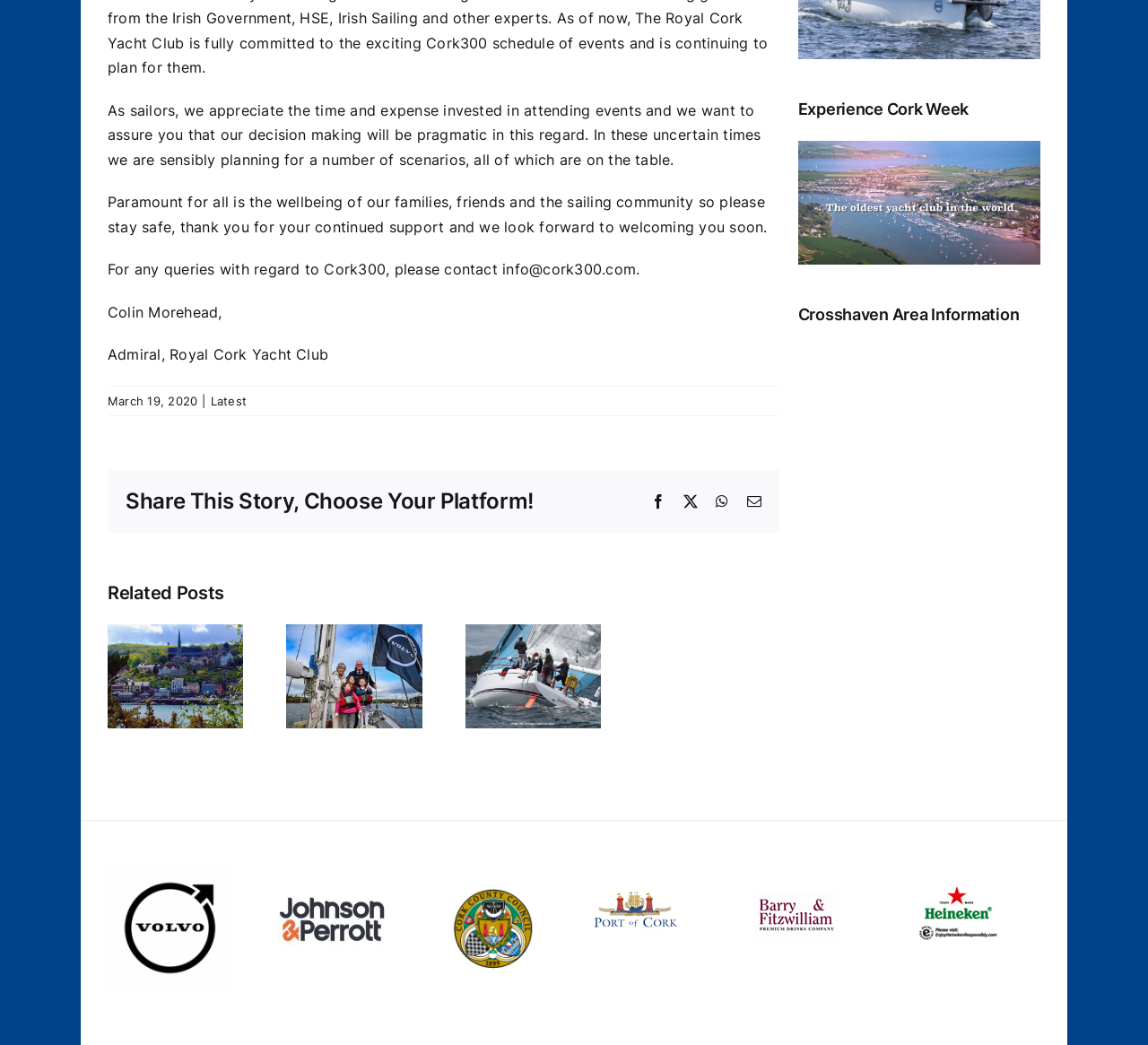Identify the bounding box coordinates of the region that needs to be clicked to carry out this instruction: "Contact Cork300". Provide these coordinates as four float numbers ranging from 0 to 1, i.e., [left, top, right, bottom].

[0.438, 0.249, 0.554, 0.266]